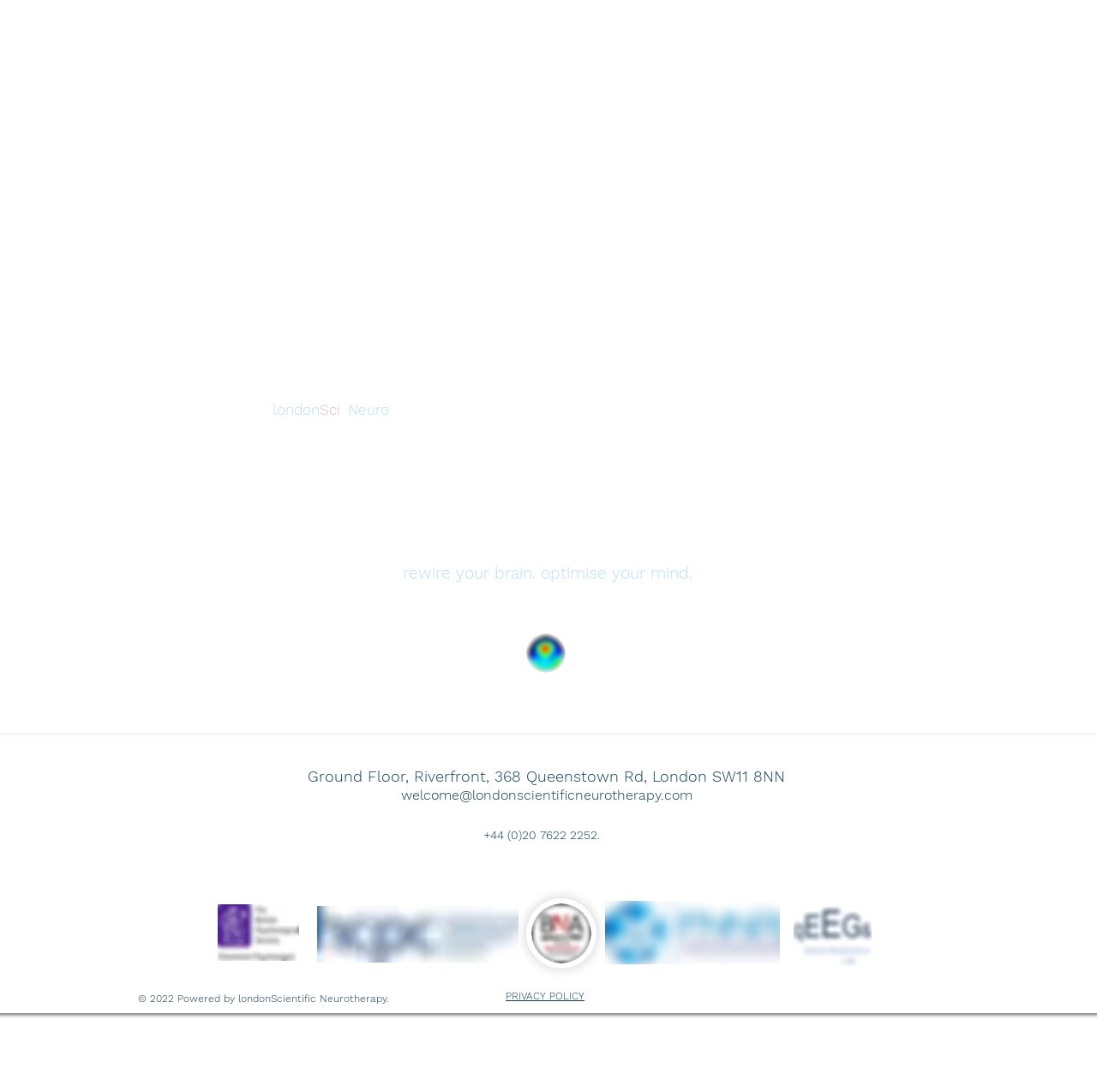Respond to the question with just a single word or phrase: 
What is the name of the professor who is a winner of the Russian equivalent to the Nobel prize for science?

Professor Kropotov